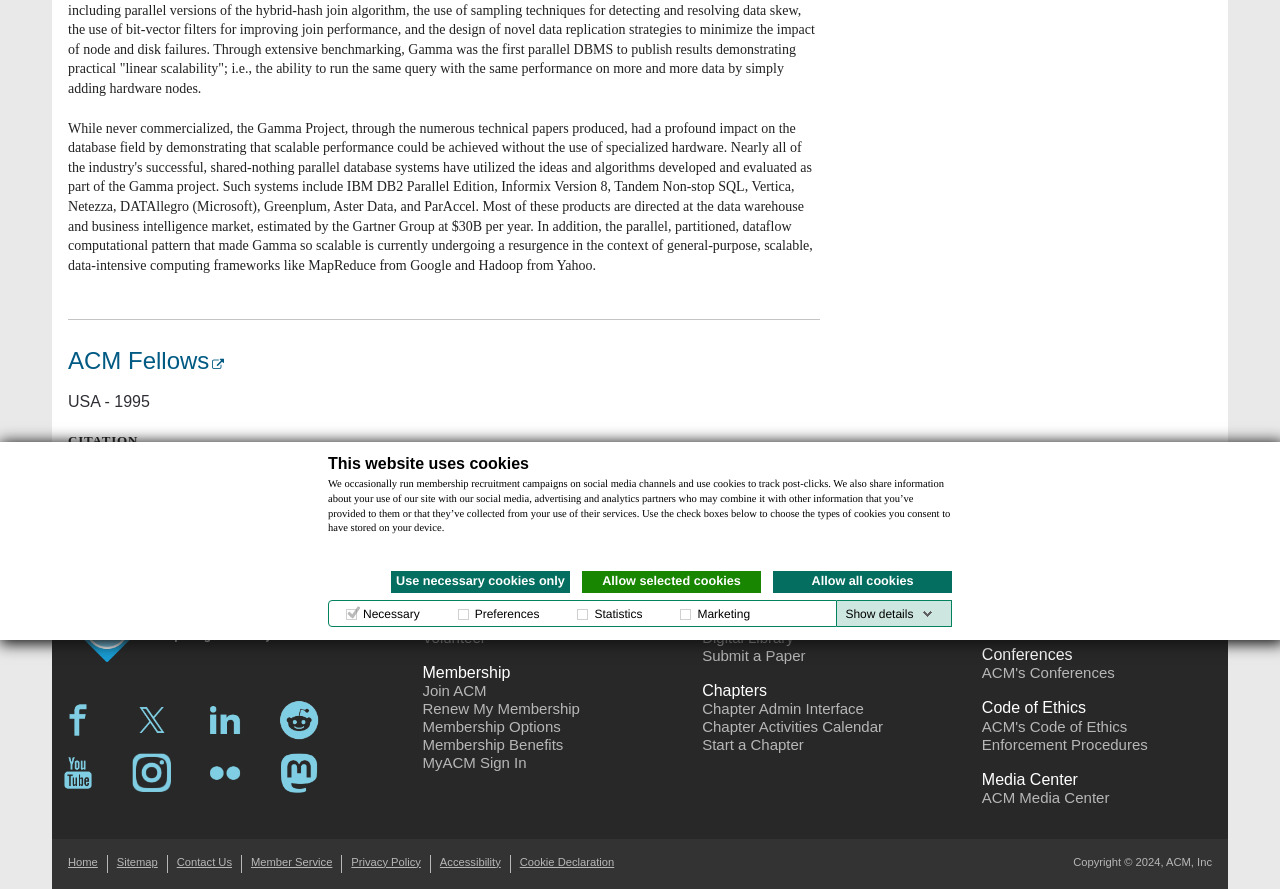Extract the bounding box of the UI element described as: "Link to our relocation checklist.".

None